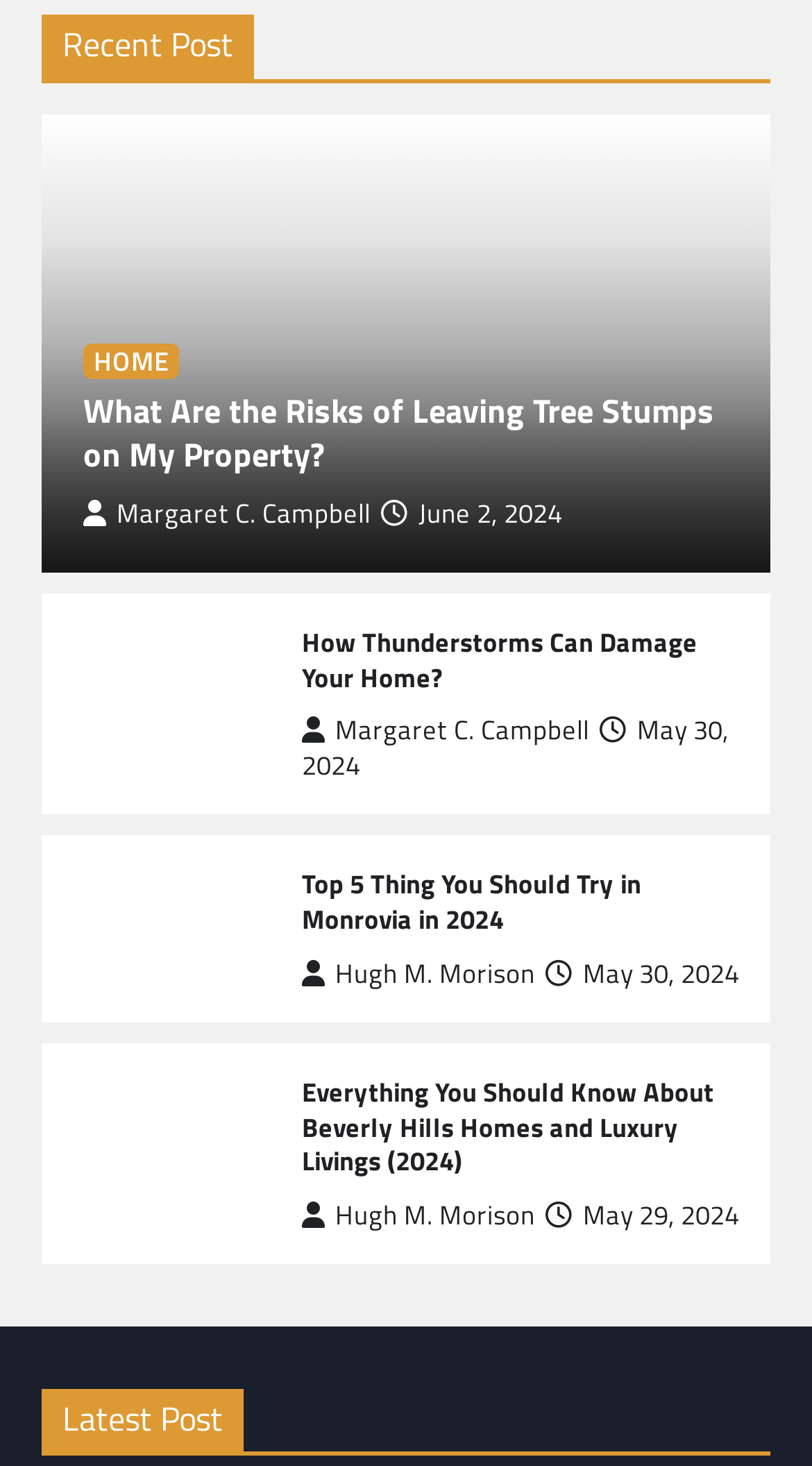What is the category of the last post?
Please ensure your answer to the question is detailed and covers all necessary aspects.

The last post is categorized as 'Latest Post' which is identified by the heading element with the text 'Latest Post' located at the bottom of the webpage.